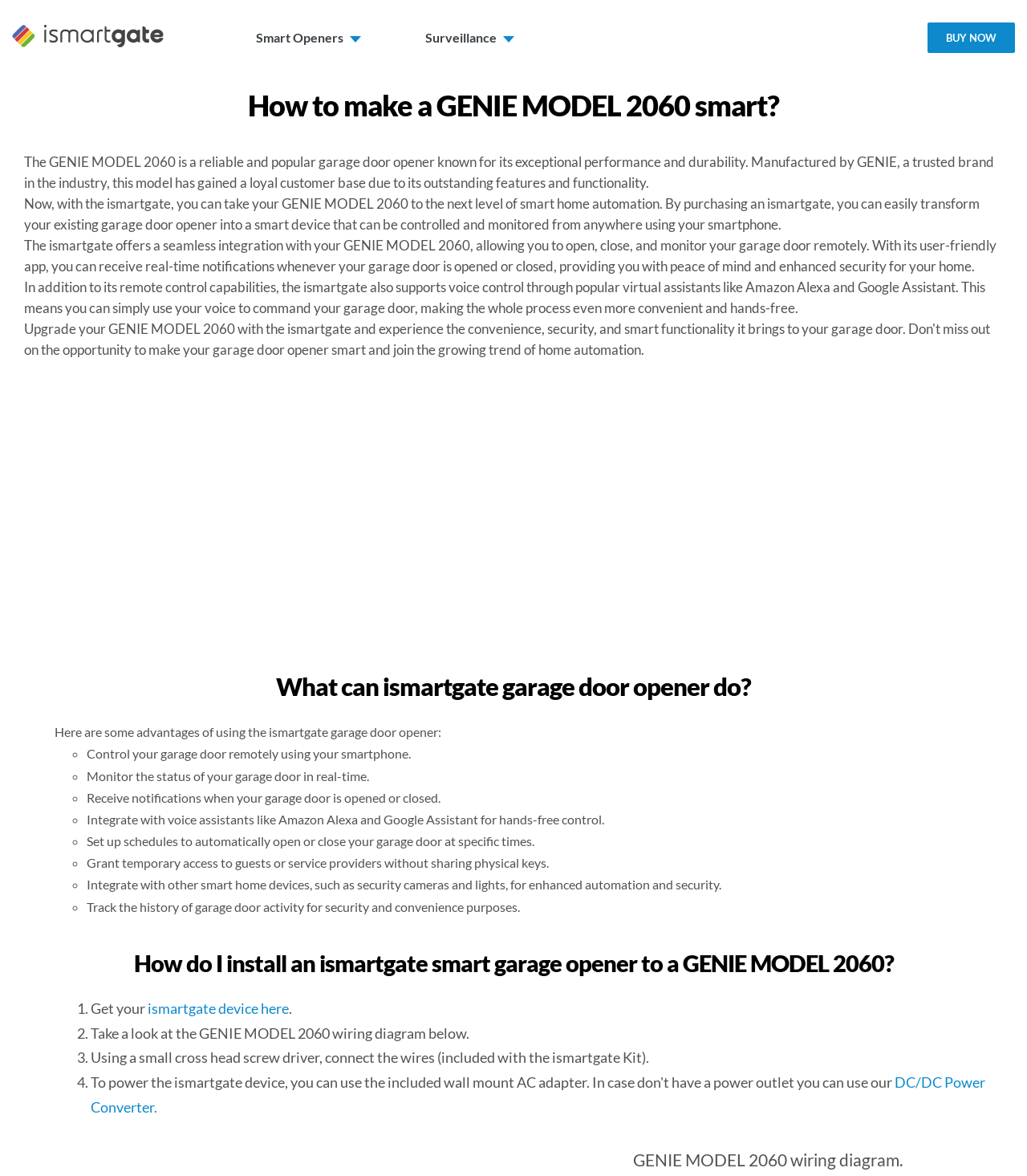Please identify the bounding box coordinates of the element I need to click to follow this instruction: "Learn more about ismartgate garage door opener".

[0.227, 0.324, 0.773, 0.555]